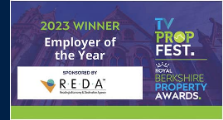Provide a comprehensive description of the image.

This image celebrates the accolade of "2023 Winner" for the title of "Employer of the Year" at the TV Prop Fest, a notable event under the Royal Berkshire Property Awards. The award is sponsored by REDA, highlighting the organization's commitment to recognizing excellence within the industry. The visually appealing design incorporates a vibrant color palette, with graphical elements that emphasize the significance of the award and its sponsoring organization. This achievement underscores the recipient's dedication to outstanding employment practices and contributions to the property sector.